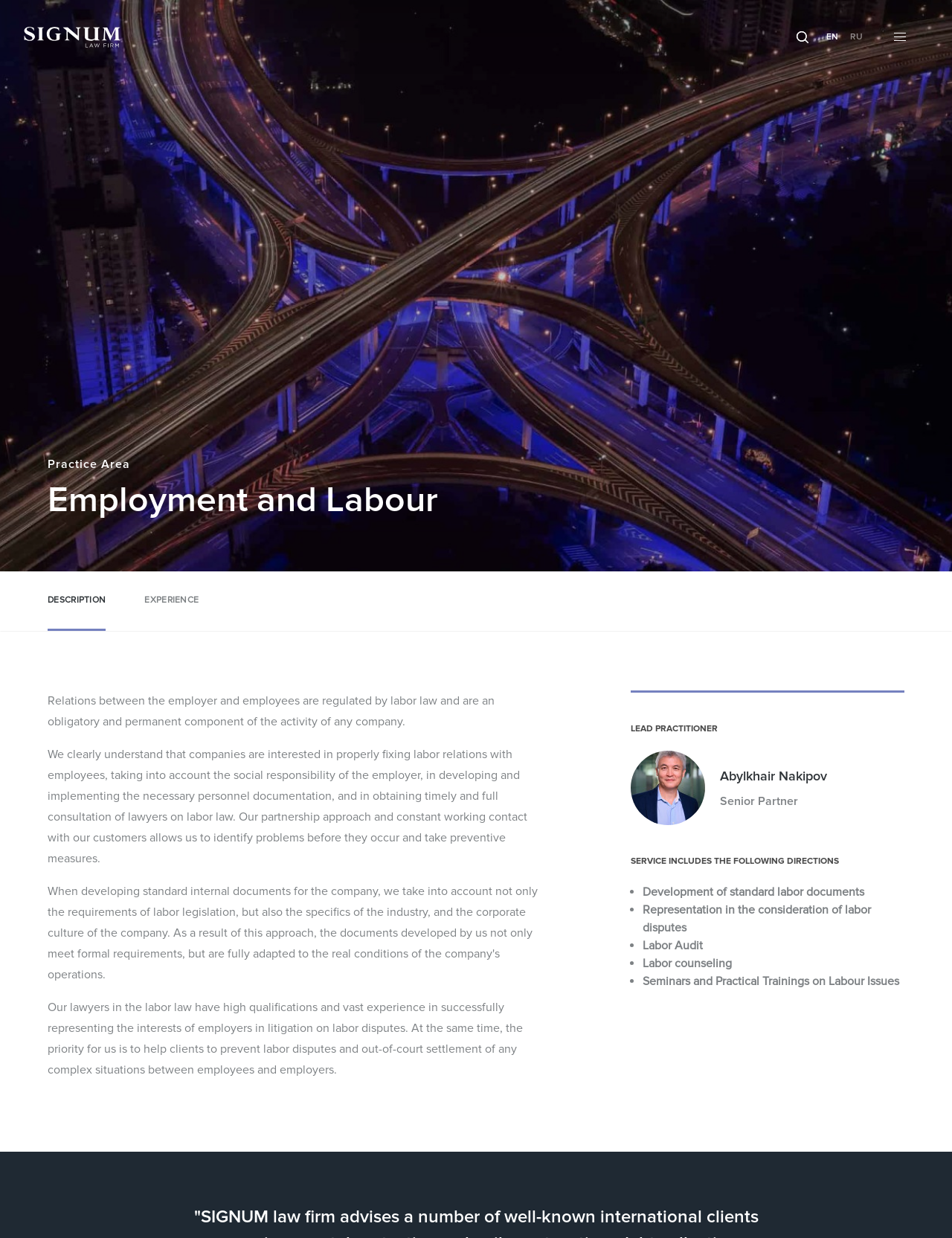What is the approach of the law firm's labor law practice?
We need a detailed and exhaustive answer to the question. Please elaborate.

The webpage indicates that the law firm's labor law practice takes a partnership approach, which involves constant working contact with clients to identify problems before they occur and take preventive measures.